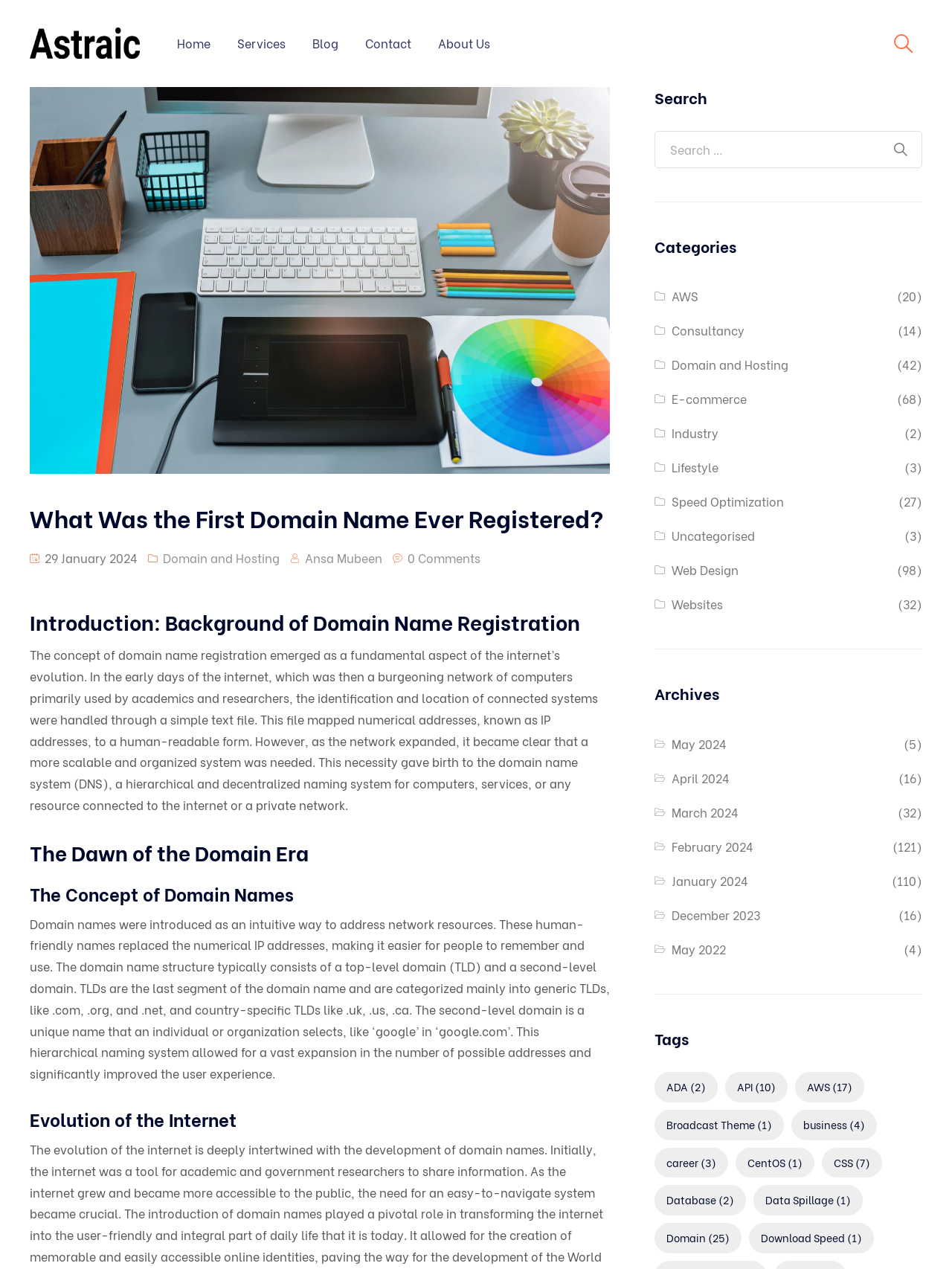Can you specify the bounding box coordinates for the region that should be clicked to fulfill this instruction: "View the archives for January 2024".

[0.706, 0.685, 0.786, 0.703]